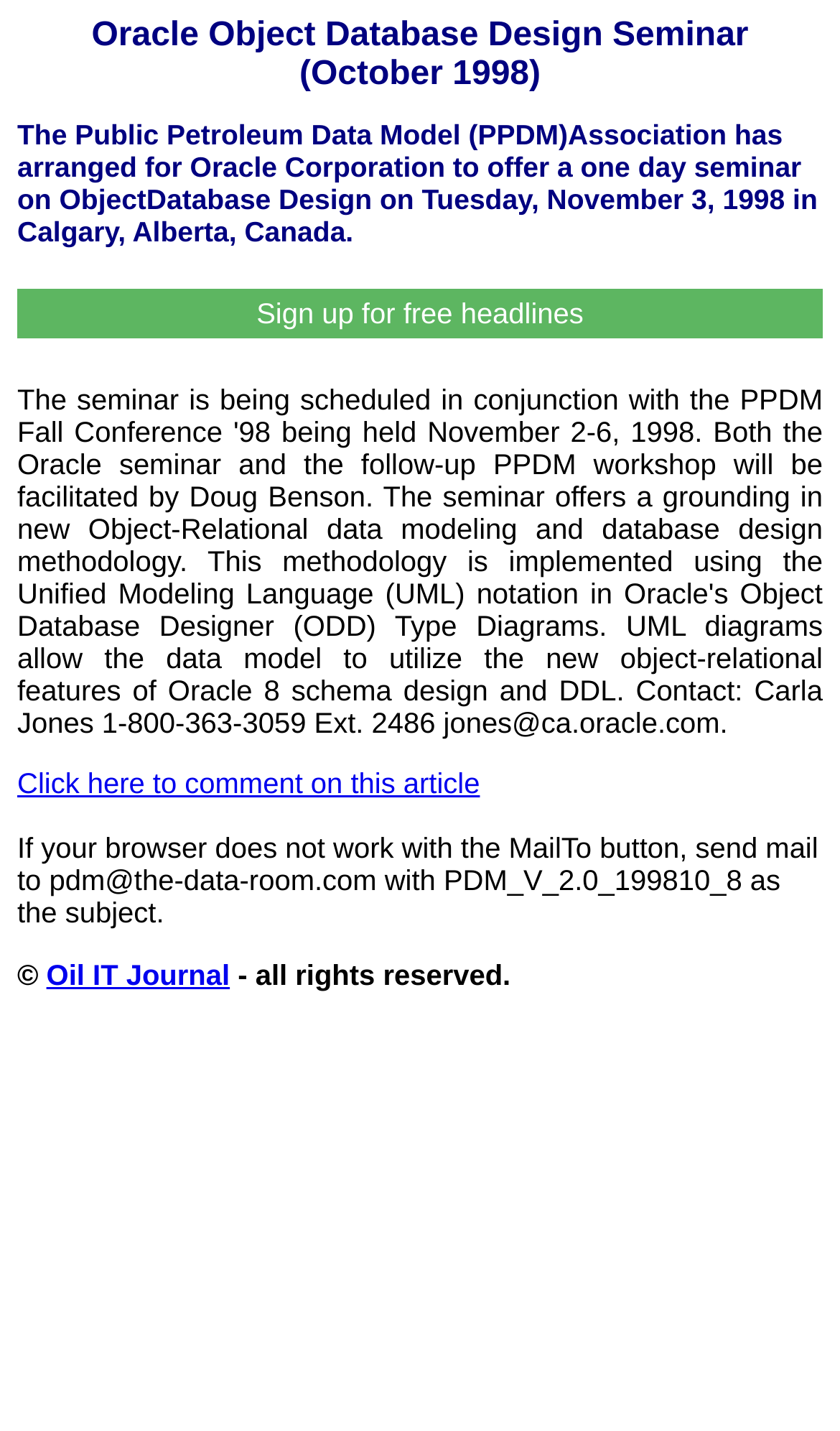Explain the features and main sections of the webpage comprehensively.

The webpage appears to be an event announcement page for an Oracle Object Database Design Seminar. At the top, there is a heading that displays the title of the seminar, "Oracle Object Database Design Seminar (October 1998)". Below this heading, there is a more detailed description of the seminar, which includes the date, location, and a brief overview of the event.

On the same horizontal level as the seminar title, but slightly below, there is a button labeled "Sign up for free headlines". This button is positioned near the top of the page.

Further down the page, there is a link that allows users to comment on the article. Below this link, there is a paragraph of text that provides an alternative method for sending email, in case the "MailTo" button does not work.

At the bottom of the page, there is a copyright notice that includes the symbol "©", followed by a link to "Oil IT Journal" and the text "- all rights reserved."